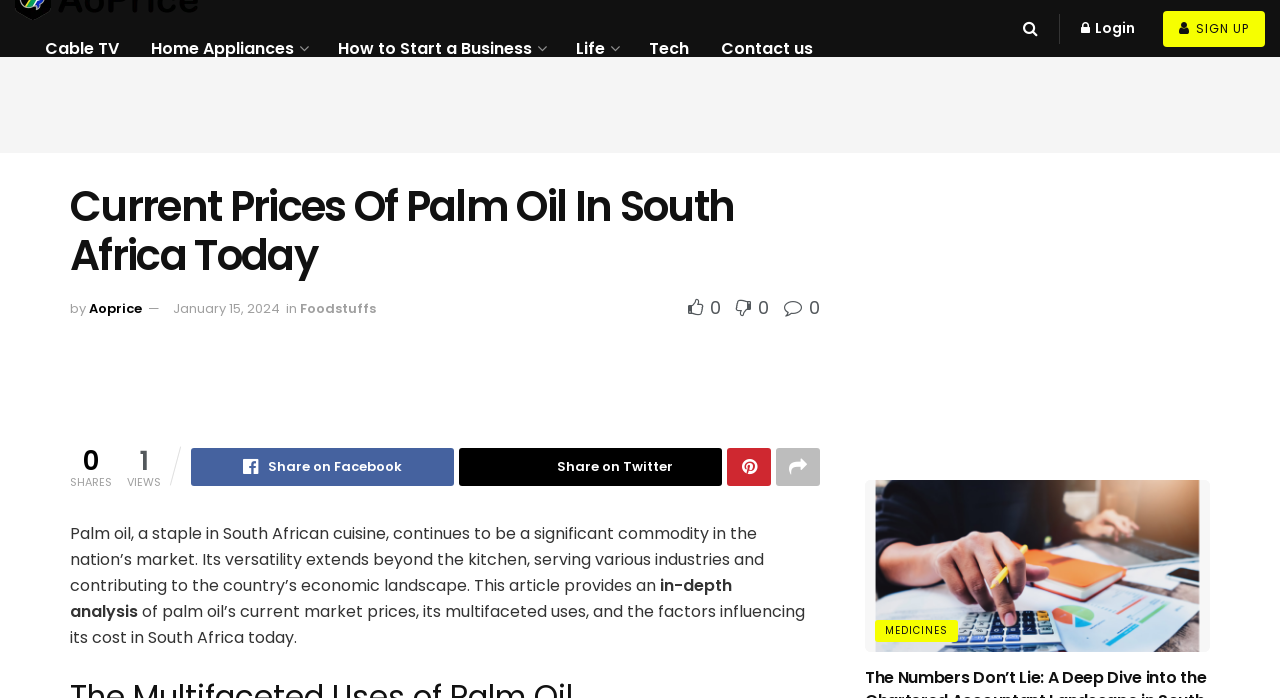Observe the image and answer the following question in detail: What is the current date of the article?

I found the answer by looking at the link element with the text 'January 15, 2024' which is located below the heading 'Current Prices Of Palm Oil In South Africa Today'.